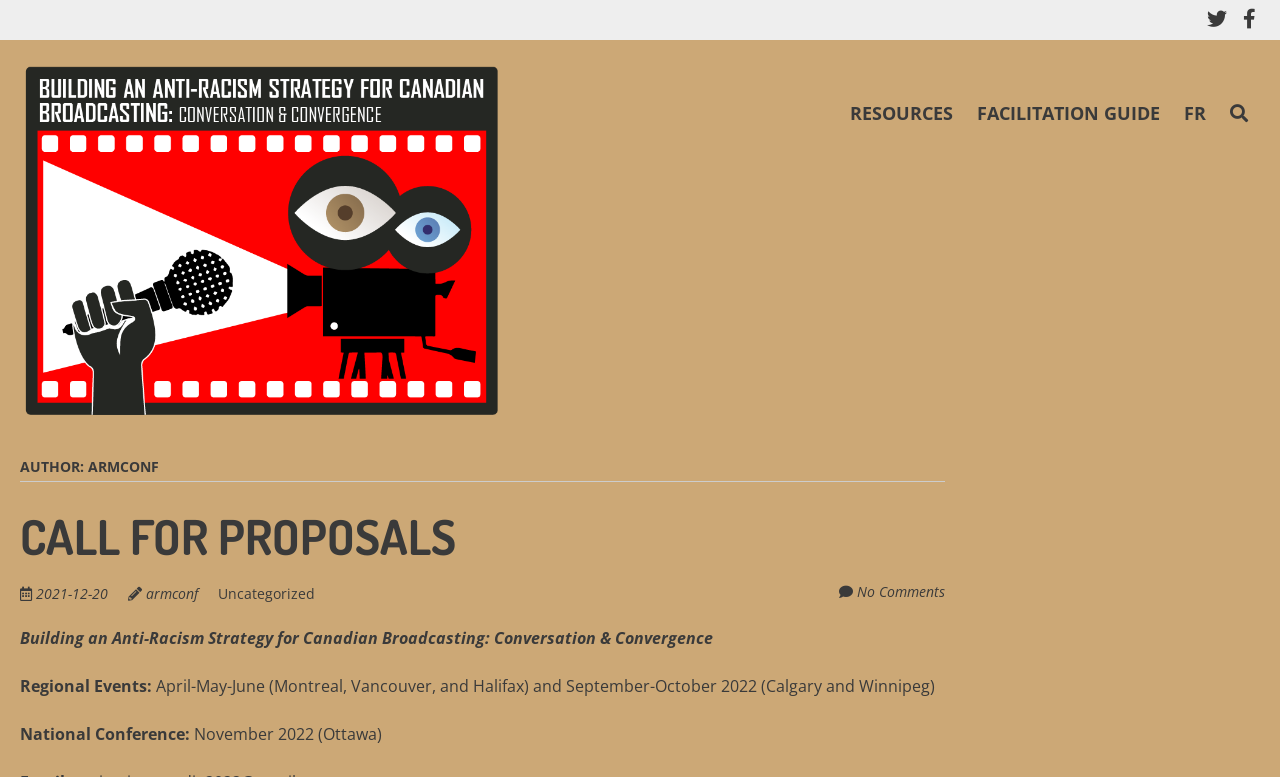Specify the bounding box coordinates (top-left x, top-left y, bottom-right x, bottom-right y) of the UI element in the screenshot that matches this description: armconf

[0.114, 0.751, 0.155, 0.776]